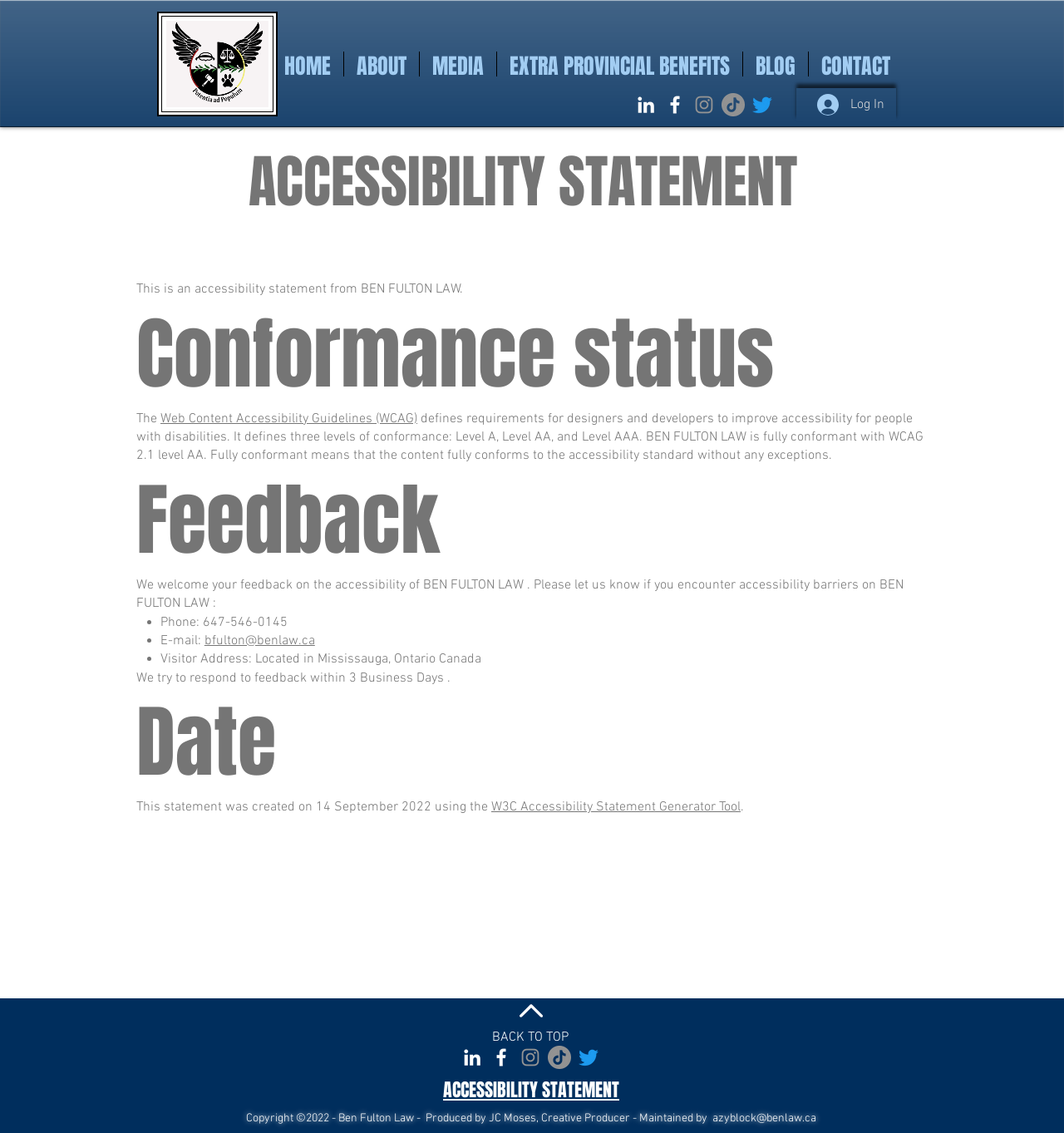Please identify the bounding box coordinates of the element's region that needs to be clicked to fulfill the following instruction: "Click the BACK TO TOP link". The bounding box coordinates should consist of four float numbers between 0 and 1, i.e., [left, top, right, bottom].

[0.462, 0.908, 0.534, 0.923]